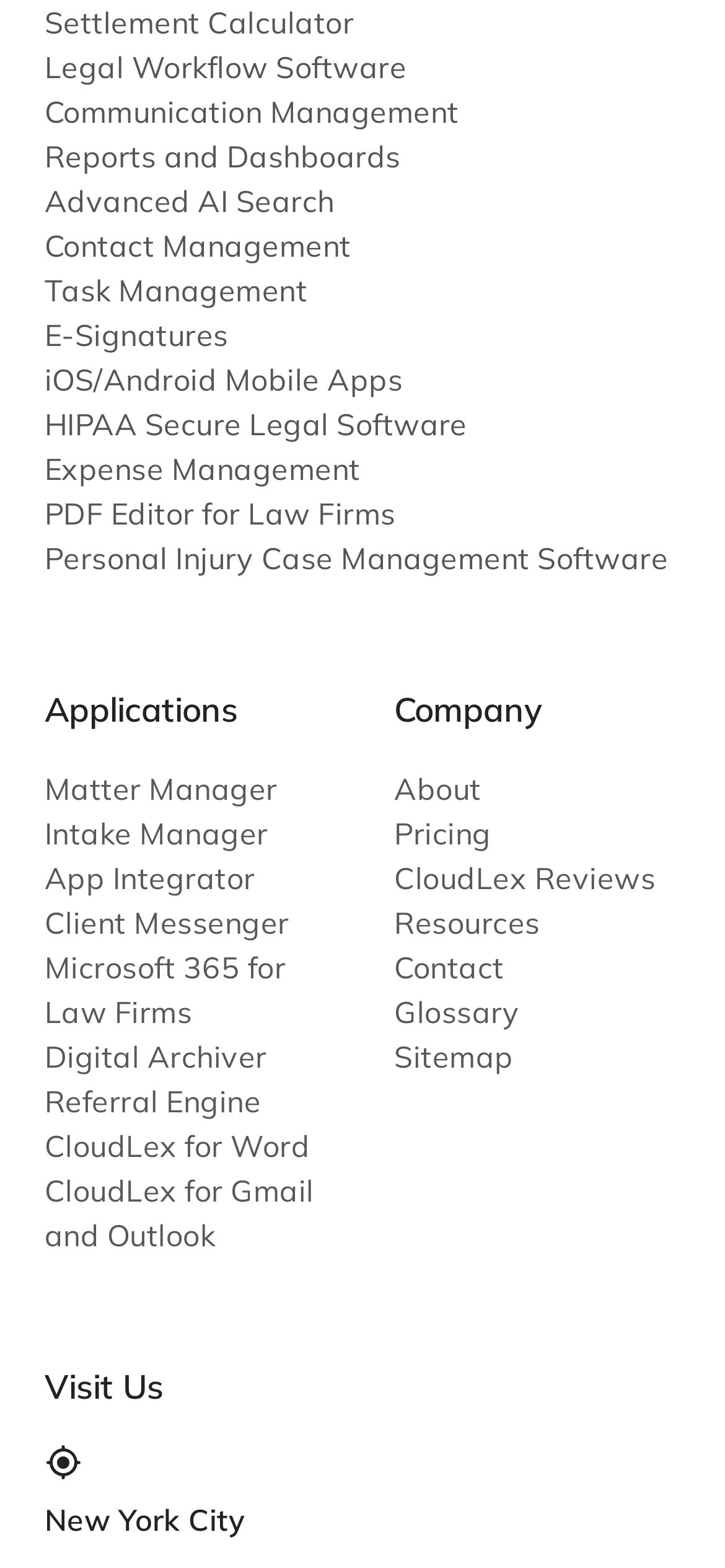Identify the bounding box coordinates for the region to click in order to carry out this instruction: "Visit the New York City page". Provide the coordinates using four float numbers between 0 and 1, formatted as [left, top, right, bottom].

[0.062, 0.957, 0.339, 0.981]